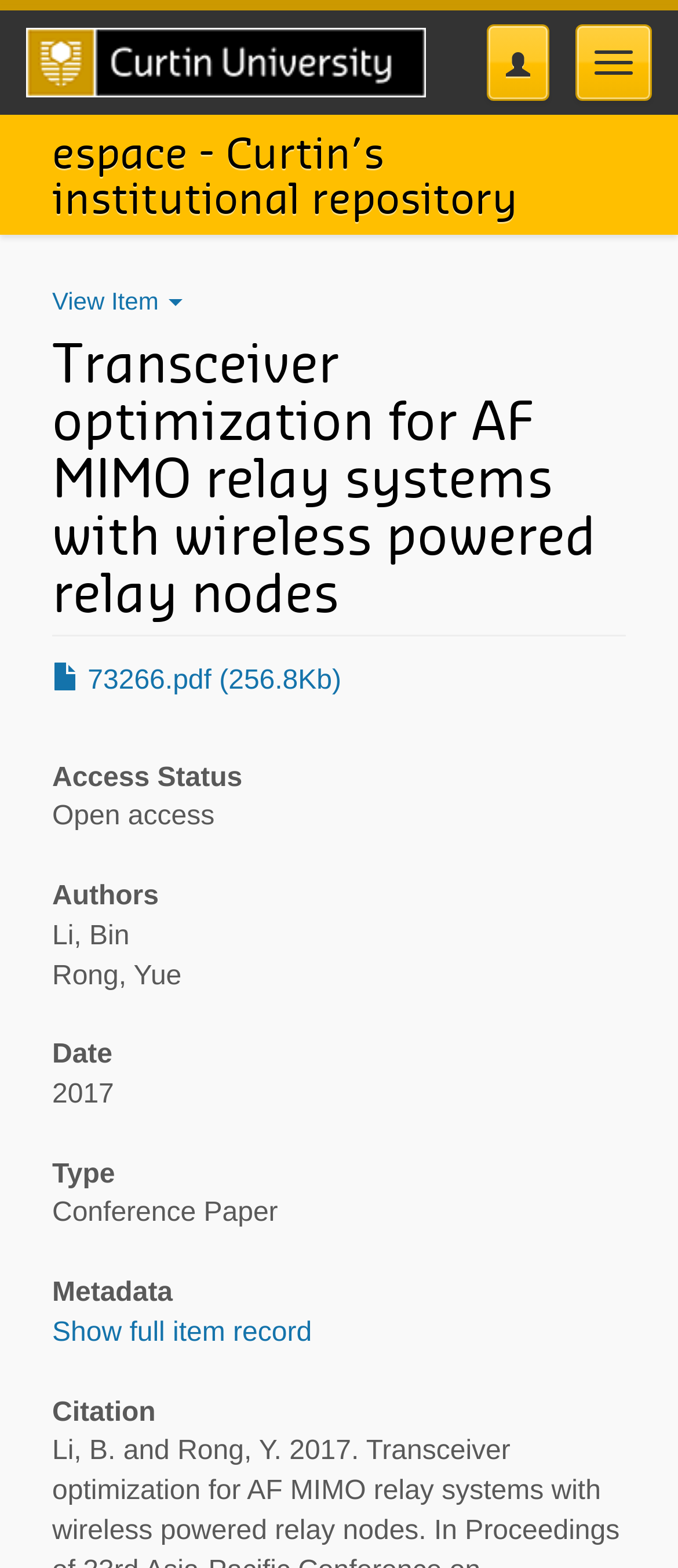Using the provided element description "espace - Curtin’s institutional repository", determine the bounding box coordinates of the UI element.

[0.077, 0.073, 0.923, 0.149]